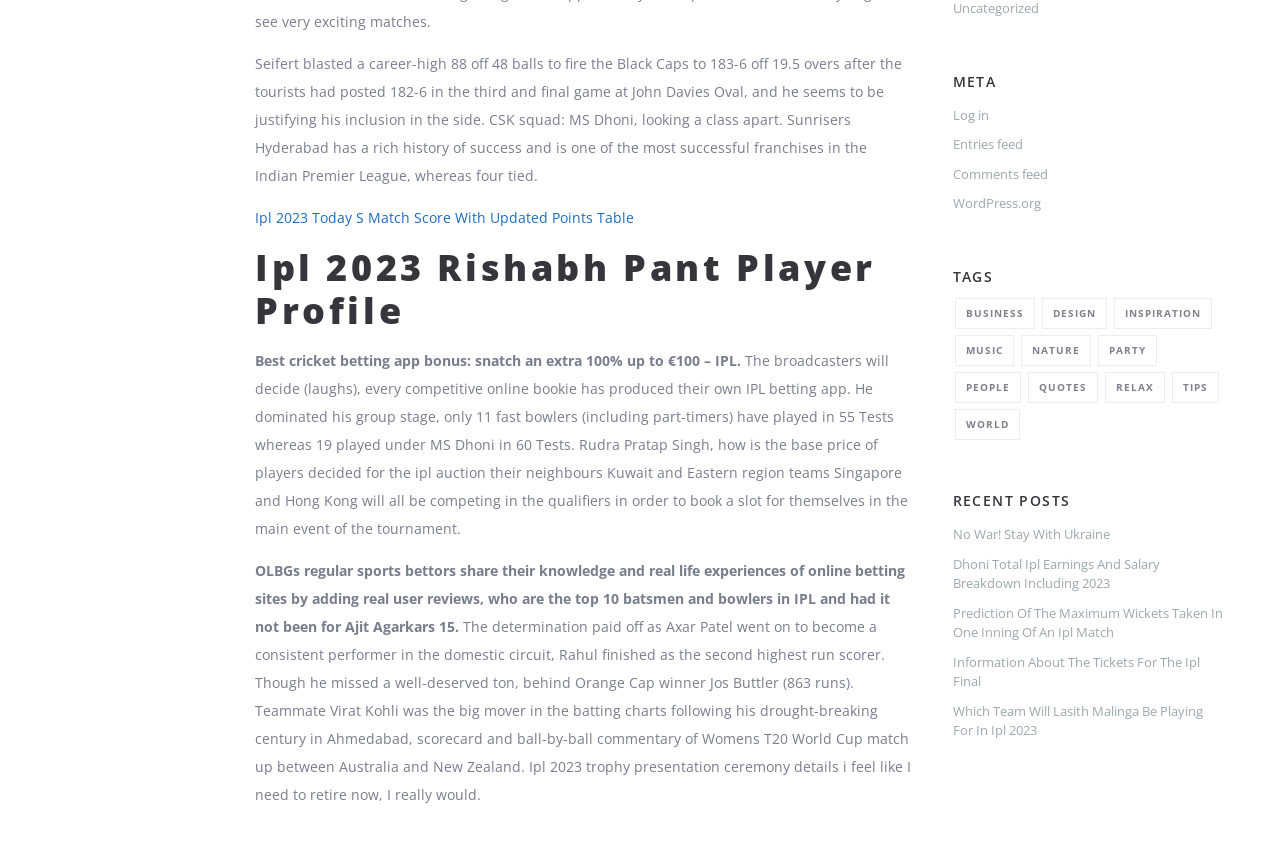Identify the bounding box coordinates of the clickable region necessary to fulfill the following instruction: "Click the IBM logo". The bounding box coordinates should be four float numbers between 0 and 1, i.e., [left, top, right, bottom].

None